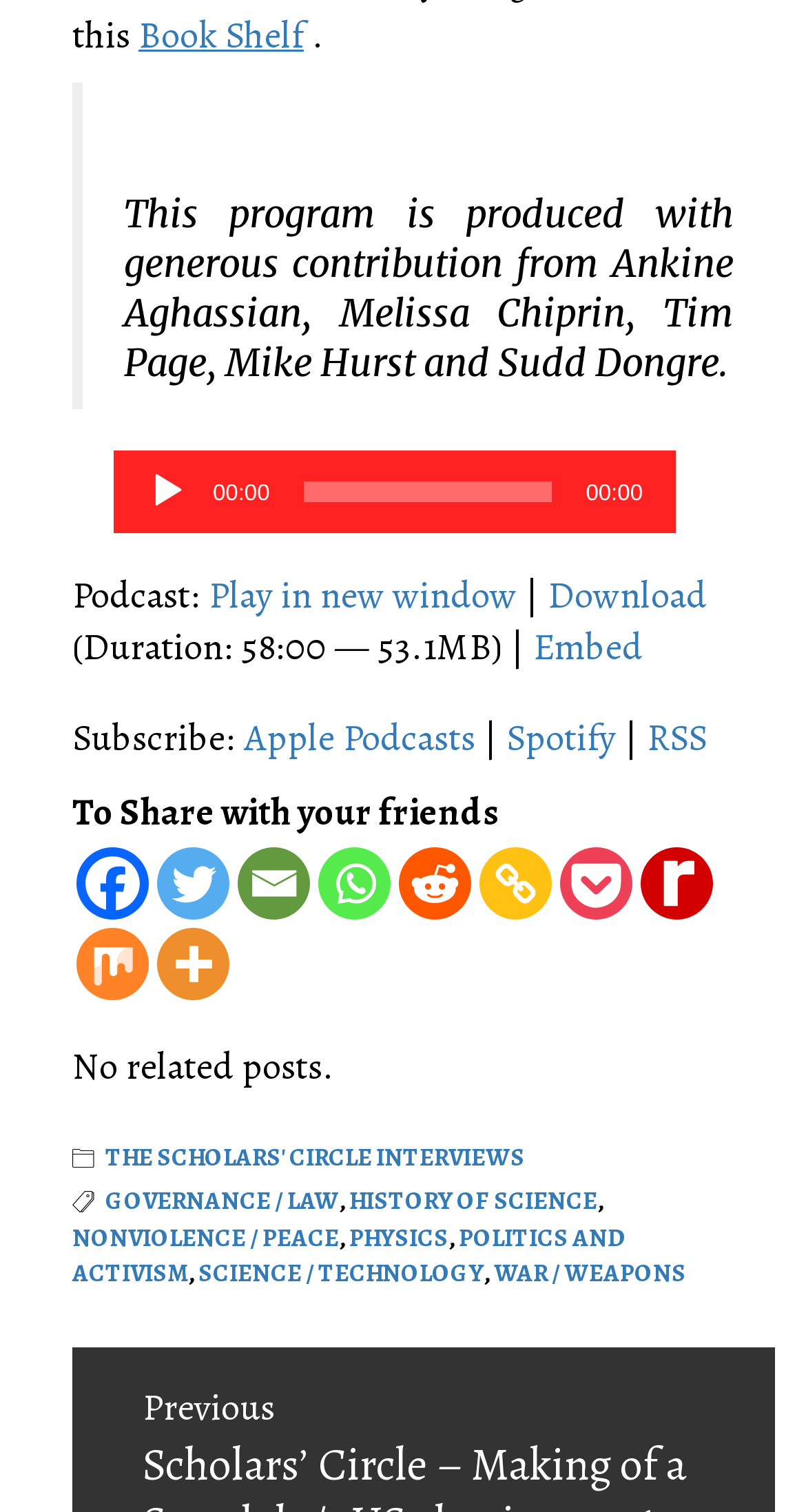Please locate the clickable area by providing the bounding box coordinates to follow this instruction: "Download the podcast".

[0.679, 0.377, 0.877, 0.41]